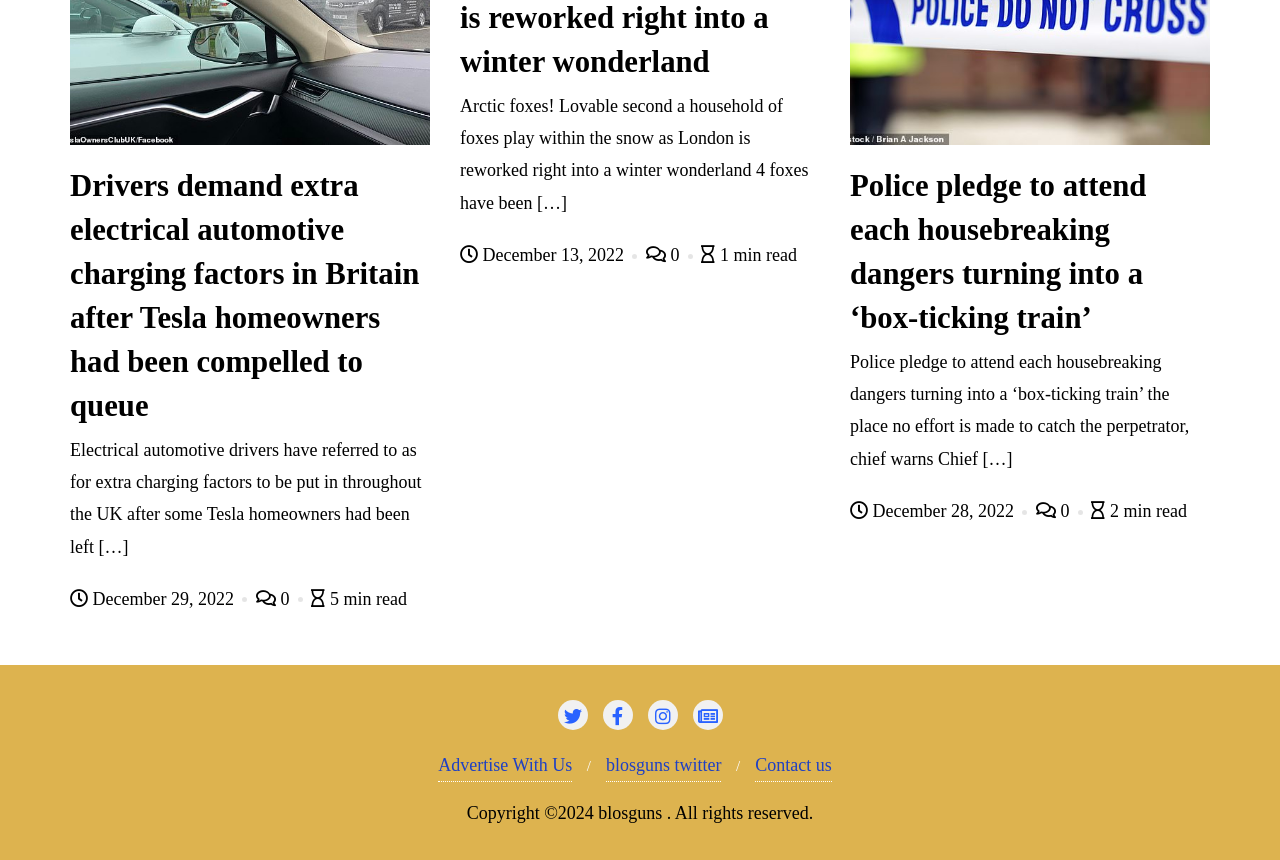Use a single word or phrase to answer the question:
How many minutes does it take to read the second article?

1 min